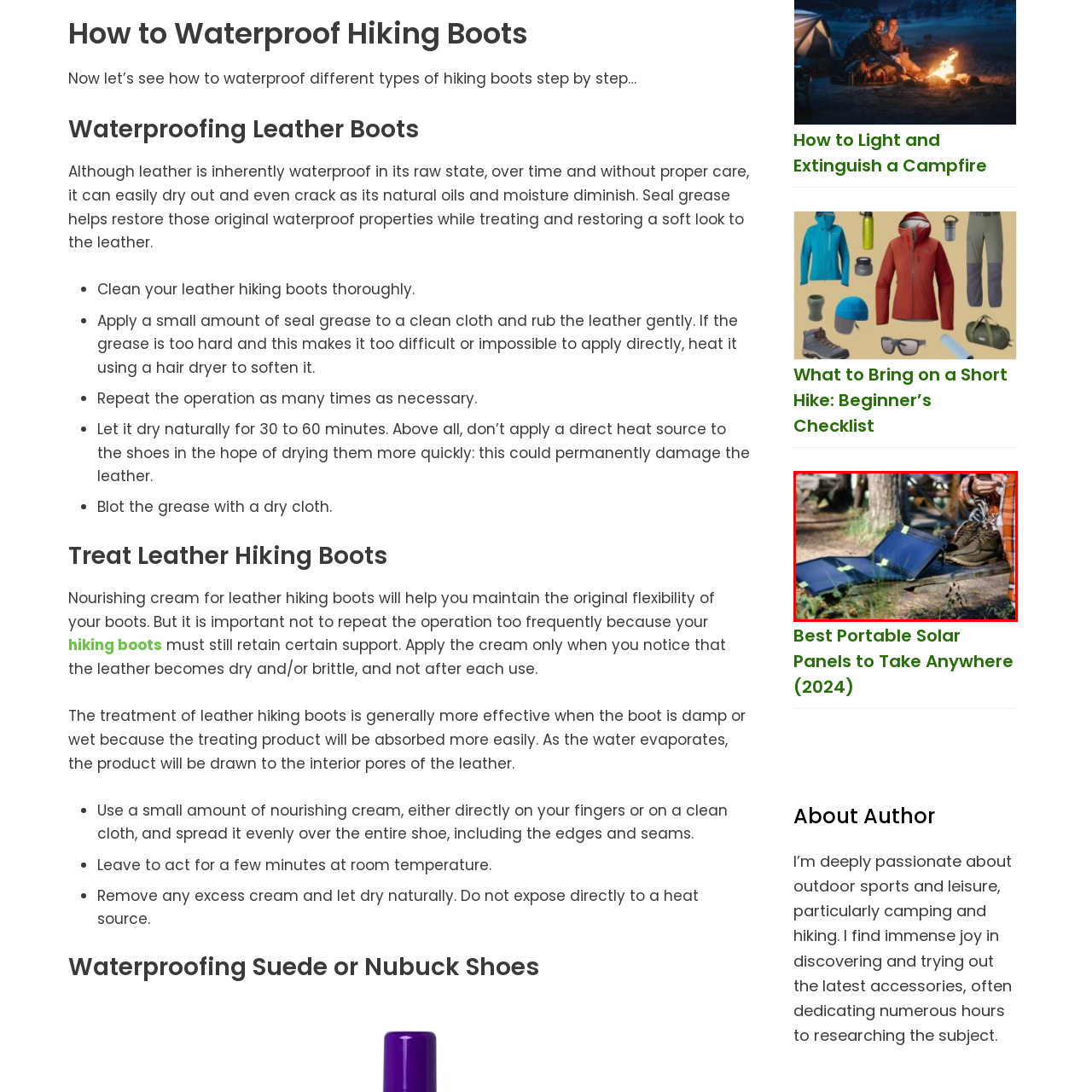What is the purpose of the solar panel?
Inspect the image area bounded by the red box and answer the question with a single word or a short phrase.

Charging devices